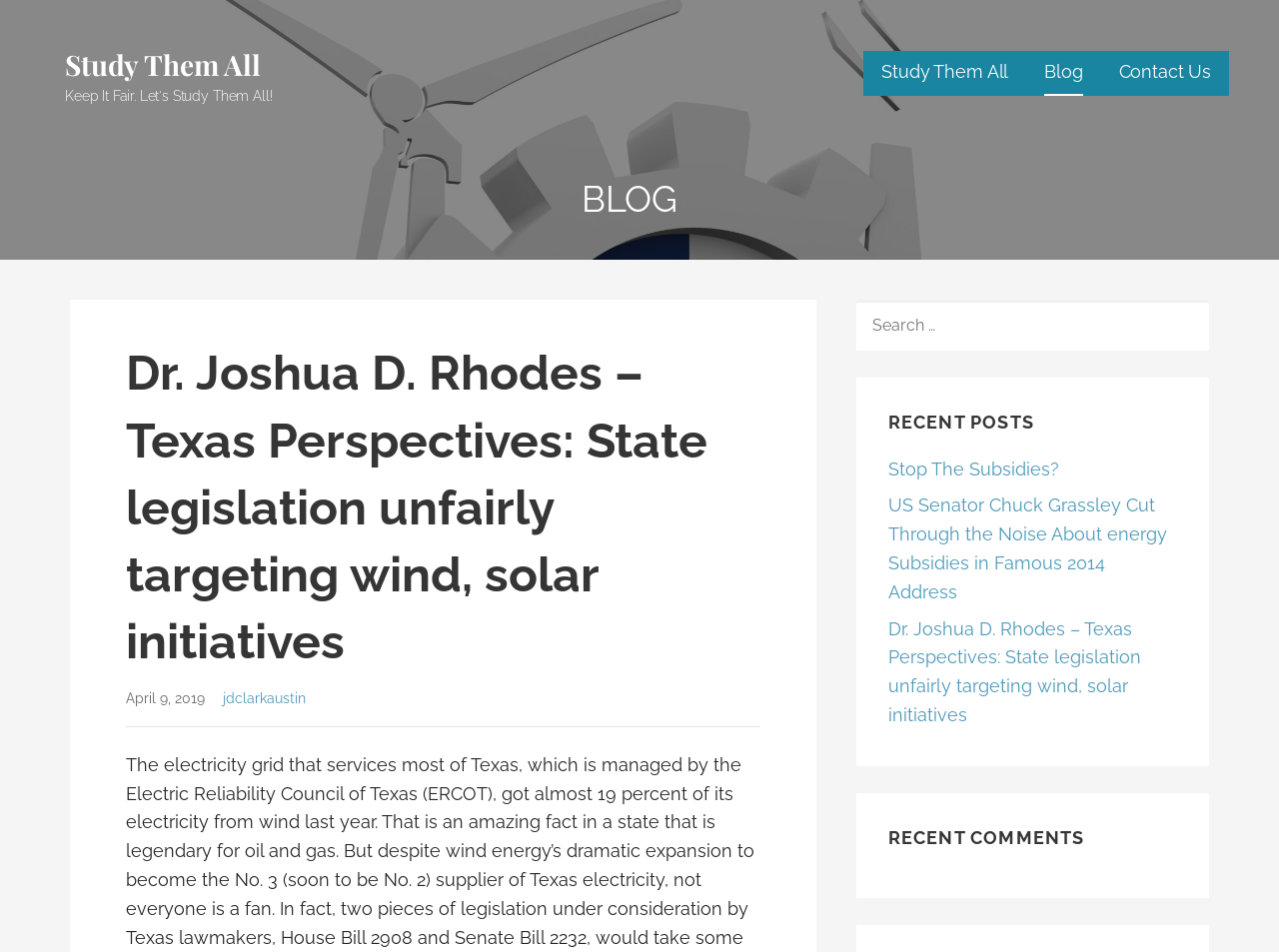Using the elements shown in the image, answer the question comprehensively: What is the name of the blog?

The name of the blog can be found in the heading element with the text 'Dr. Joshua D. Rhodes – Texas Perspectives: State legislation unfairly targeting wind, solar initiatives'.